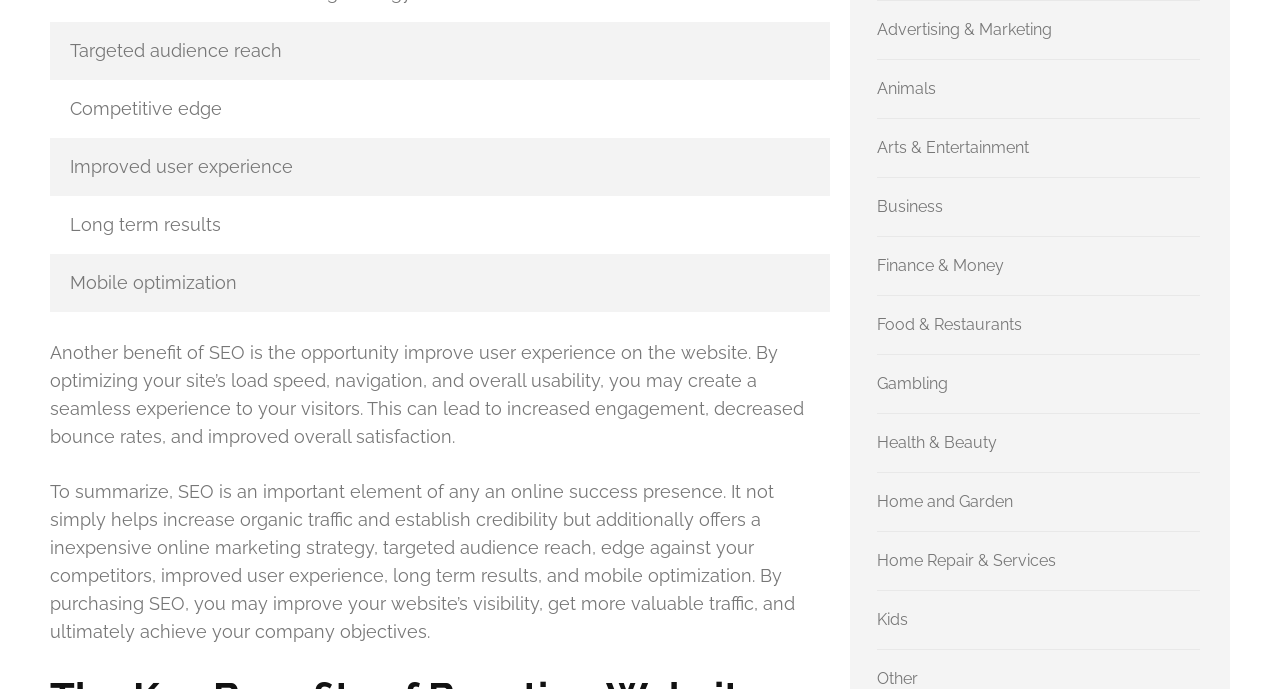Please mark the clickable region by giving the bounding box coordinates needed to complete this instruction: "Click on Health & Beauty".

[0.685, 0.629, 0.779, 0.657]